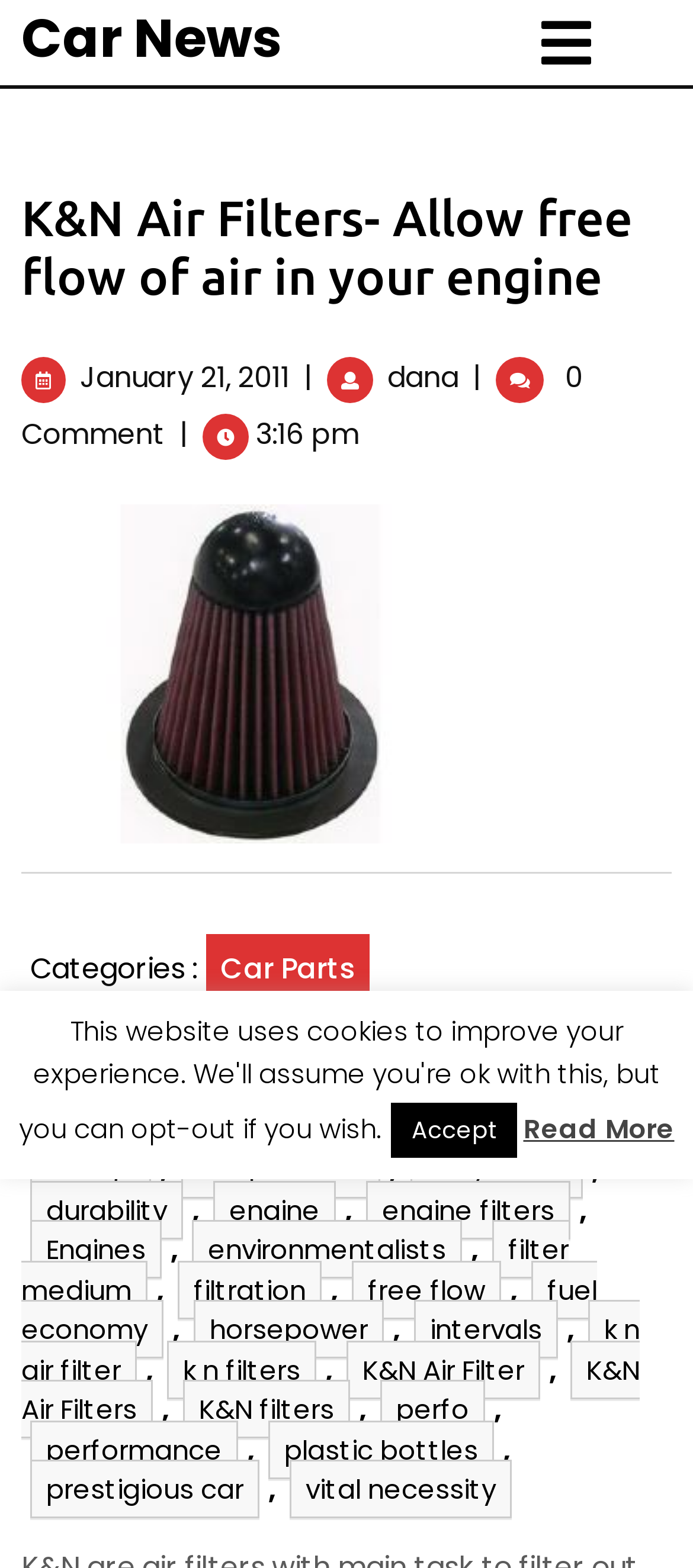What is the category of the article?
Based on the image, please offer an in-depth response to the question.

The category of the article can be determined by looking at the 'Categories :' section, which lists 'Car Parts' as one of the categories.